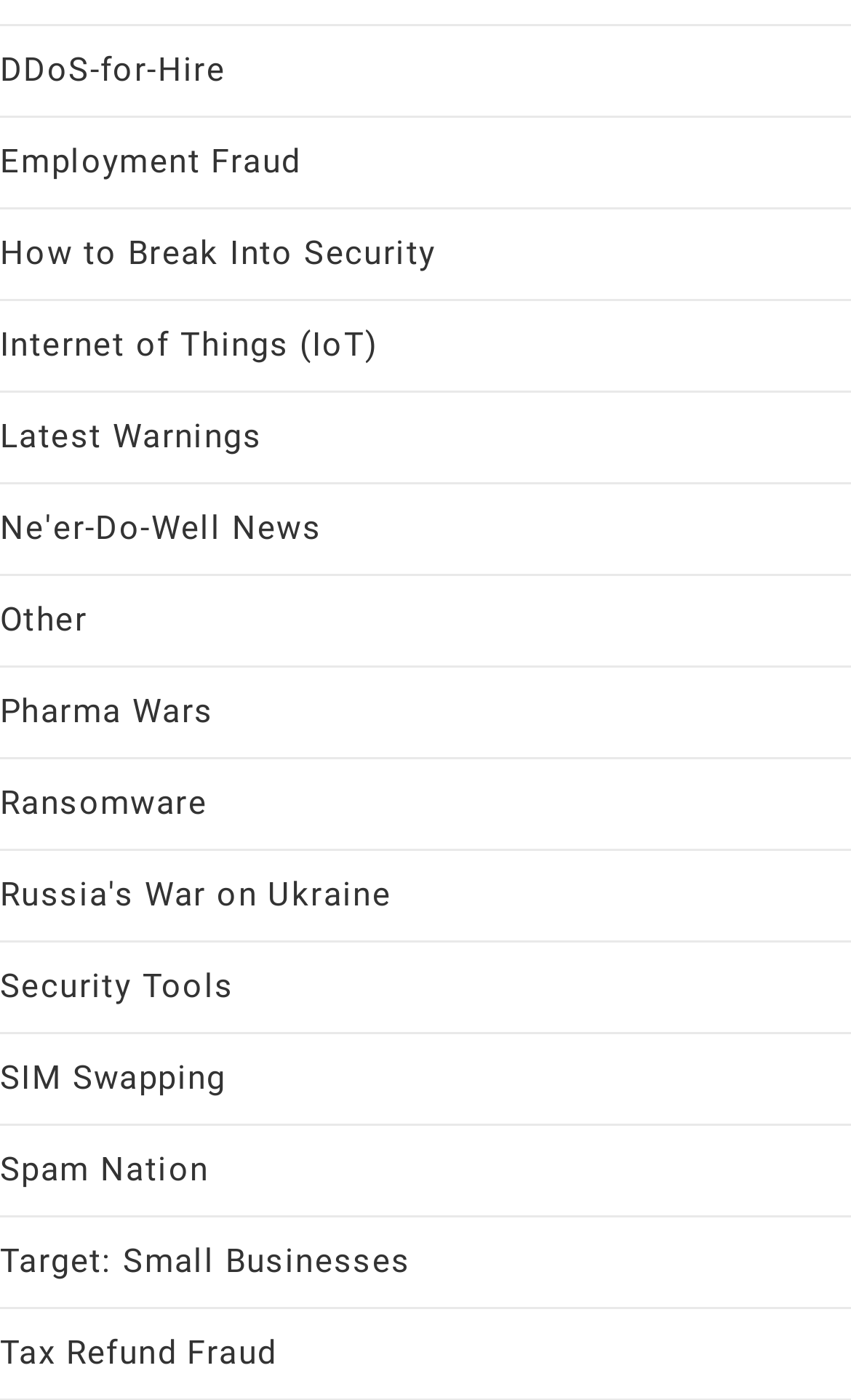Locate the bounding box coordinates of the area to click to fulfill this instruction: "Click on DDoS-for-Hire". The bounding box should be presented as four float numbers between 0 and 1, in the order [left, top, right, bottom].

[0.0, 0.036, 0.265, 0.064]